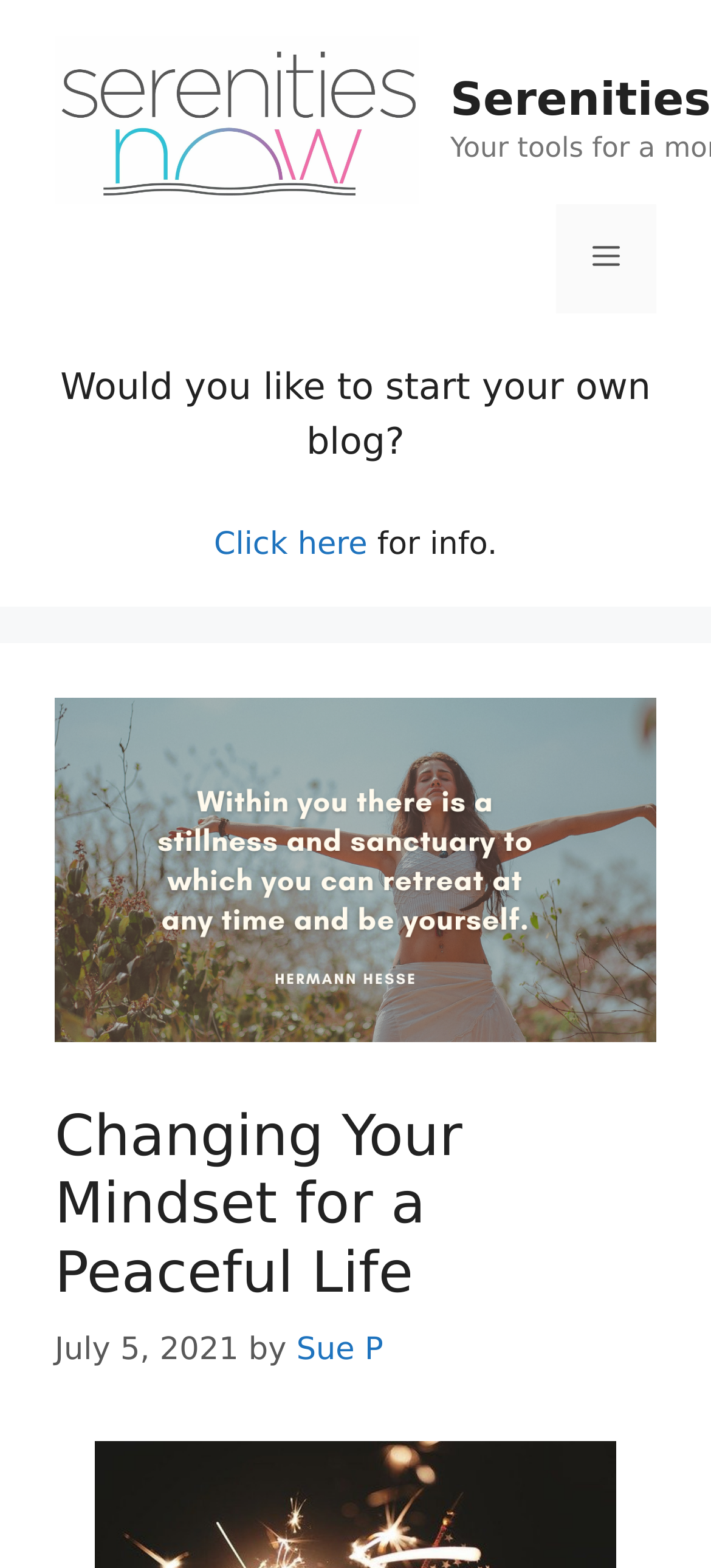Who is the author of the blog post?
Examine the image closely and answer the question with as much detail as possible.

The author of the blog post can be found next to the time information, where it says 'by Sue P'. This information is located below the heading section.